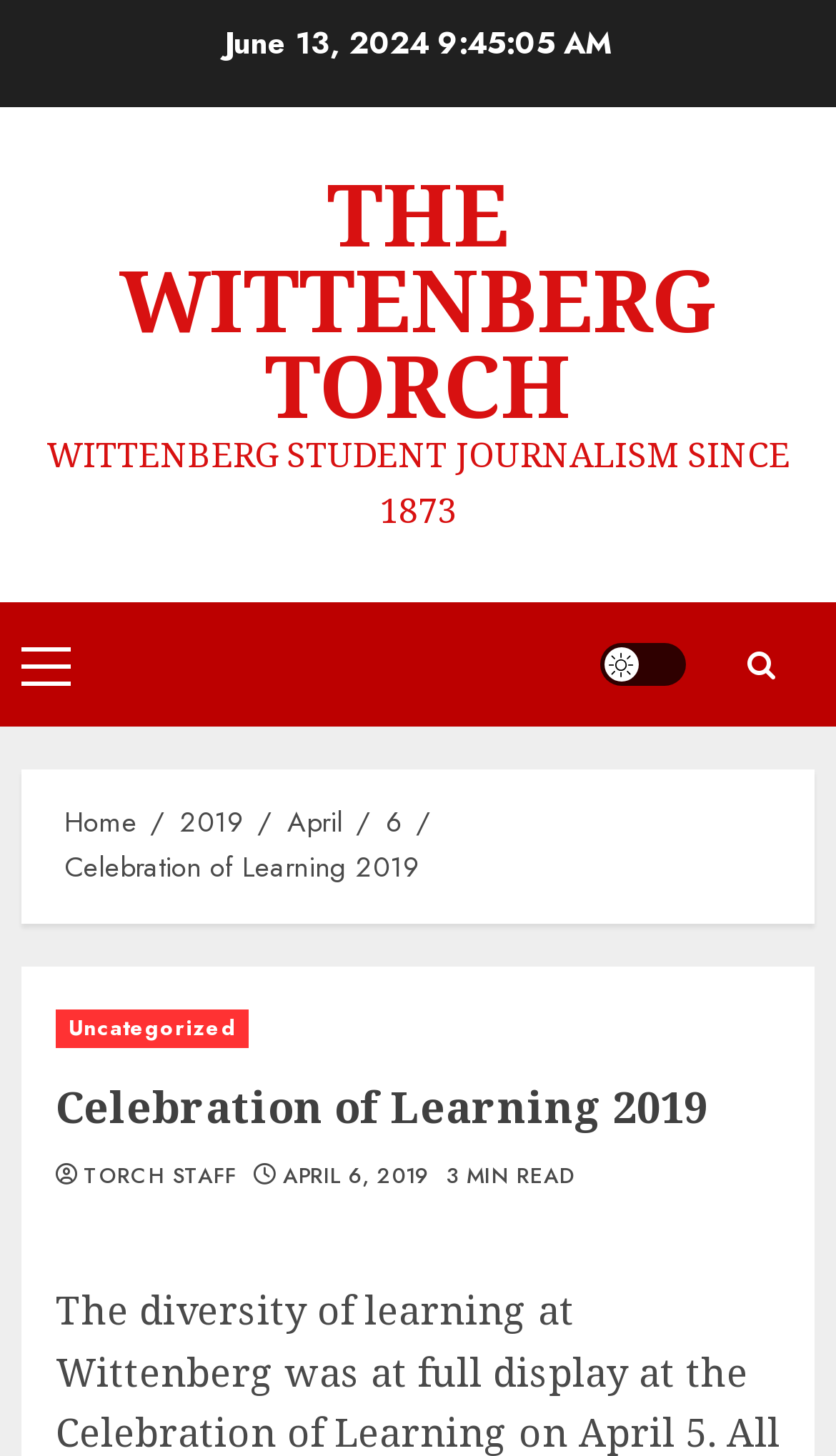Locate the bounding box coordinates of the clickable area needed to fulfill the instruction: "Click on the News link".

None